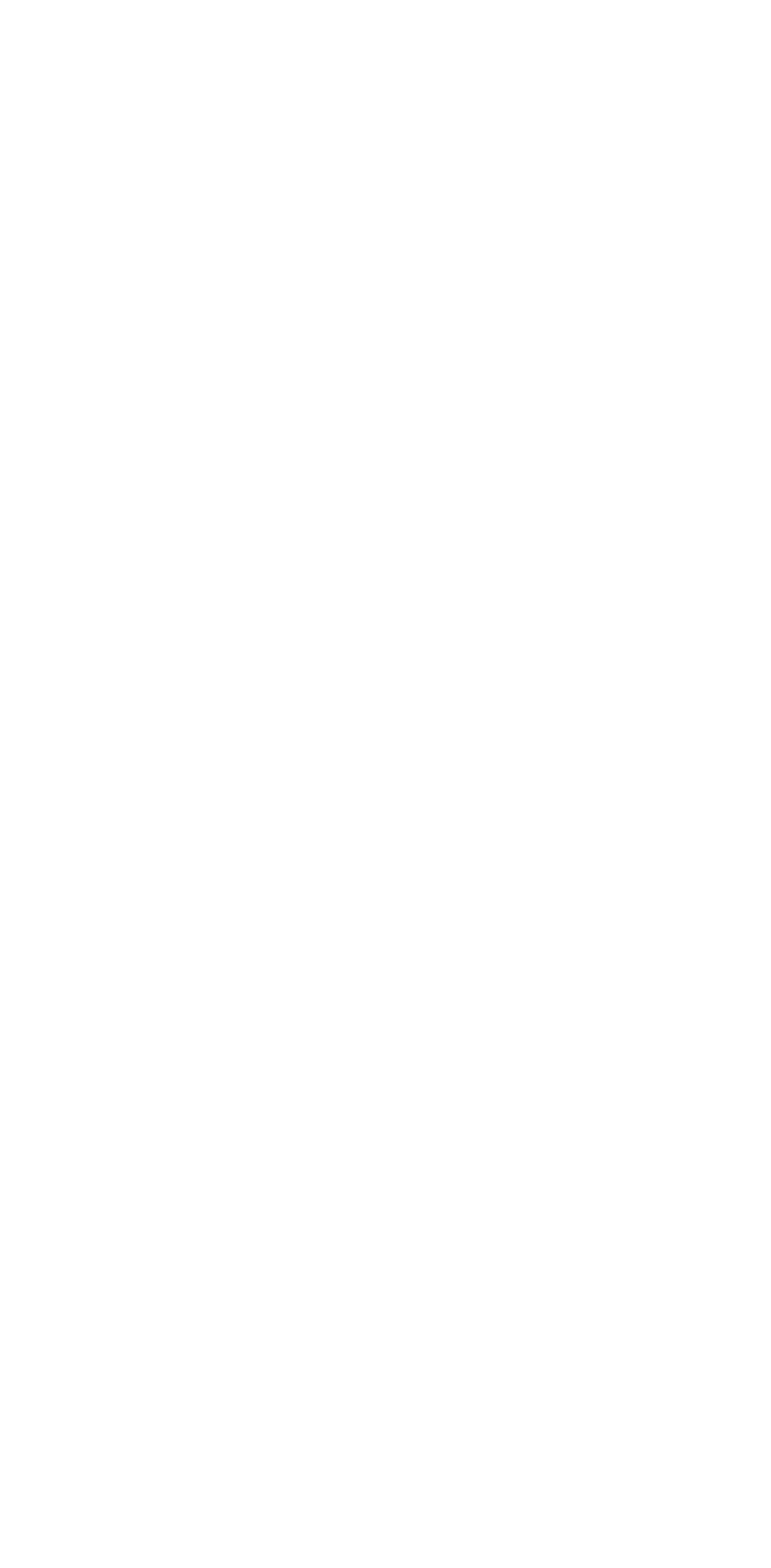Based on the element description, predict the bounding box coordinates (top-left x, top-left y, bottom-right x, bottom-right y) for the UI element in the screenshot: Toys & Collectibles

[0.398, 0.038, 0.807, 0.064]